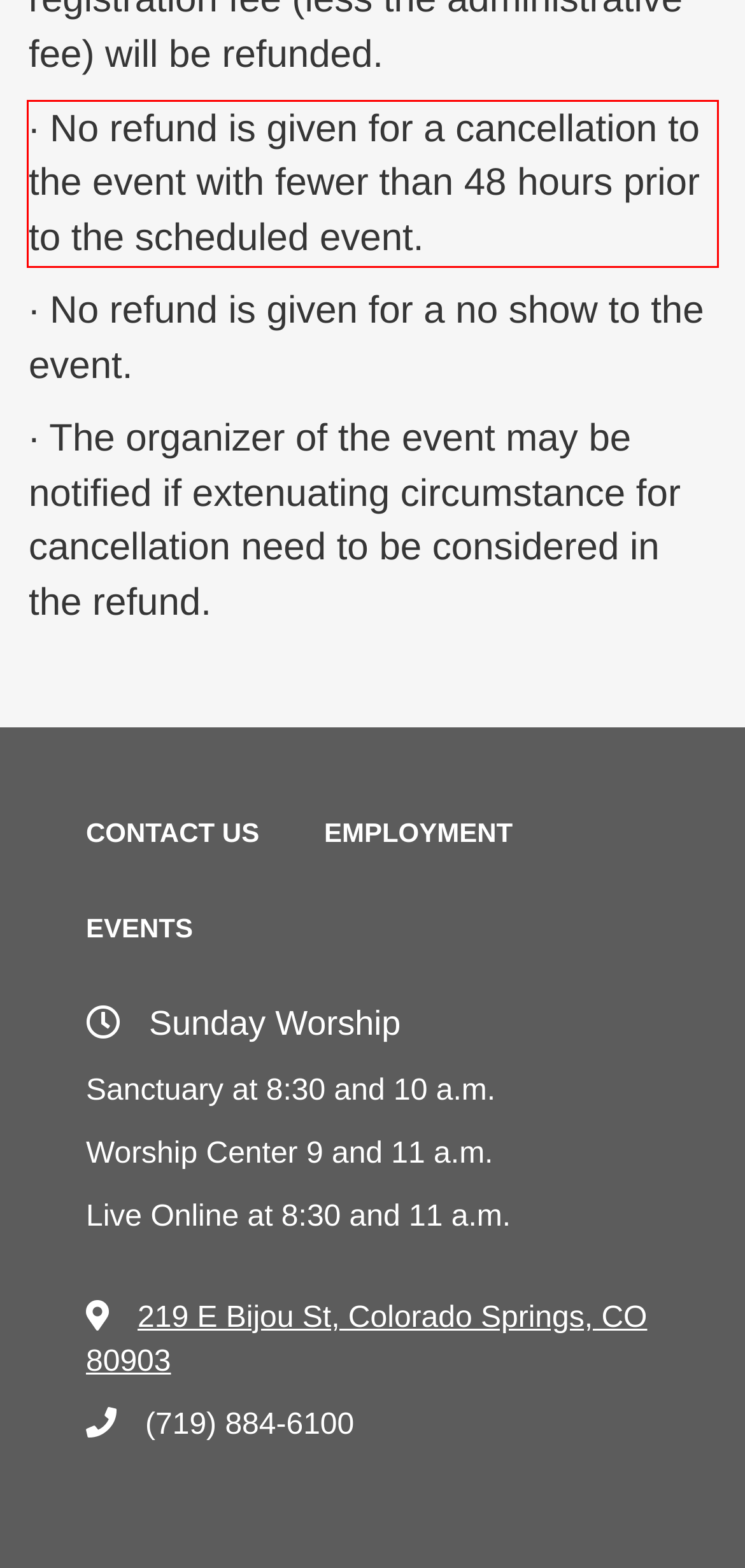Given a webpage screenshot with a red bounding box, perform OCR to read and deliver the text enclosed by the red bounding box.

· No refund is given for a cancellation to the event with fewer than 48 hours prior to the scheduled event.